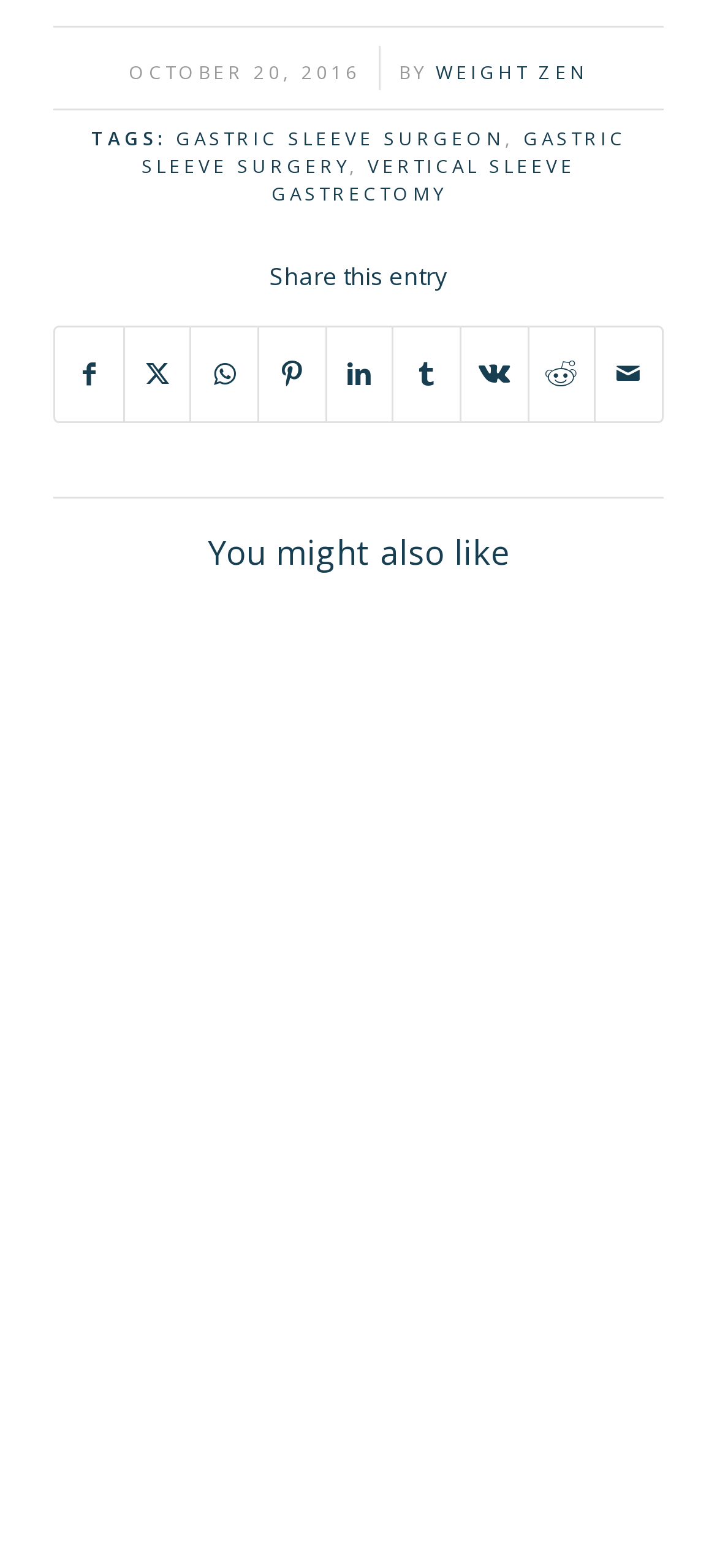Highlight the bounding box coordinates of the element you need to click to perform the following instruction: "Learn more about Gastric Sleeve Surgeon."

[0.245, 0.08, 0.704, 0.096]